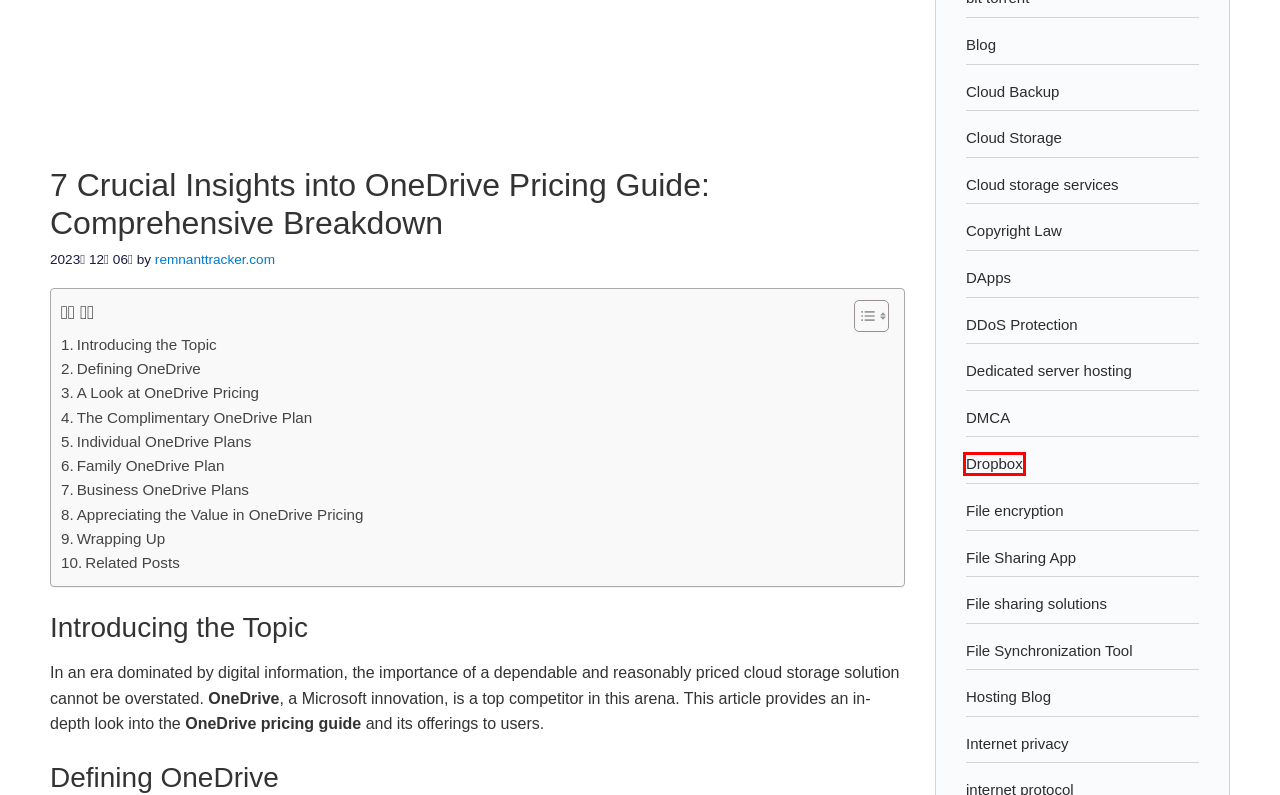Examine the screenshot of a webpage with a red bounding box around an element. Then, select the webpage description that best represents the new page after clicking the highlighted element. Here are the descriptions:
A. Cloud Backup - Peer-to-Peer Network
B. Internet privacy - Peer-to-Peer Network
C. DDoS Protection - Peer-to-Peer Network
D. Dedicated server hosting - Peer-to-Peer Network
E. Dropbox - Peer-to-Peer Network
F. remnanttracker.com - Peer-to-Peer Network
G. Cloud storage services - Peer-to-Peer Network
H. DMCA - Peer-to-Peer Network

E